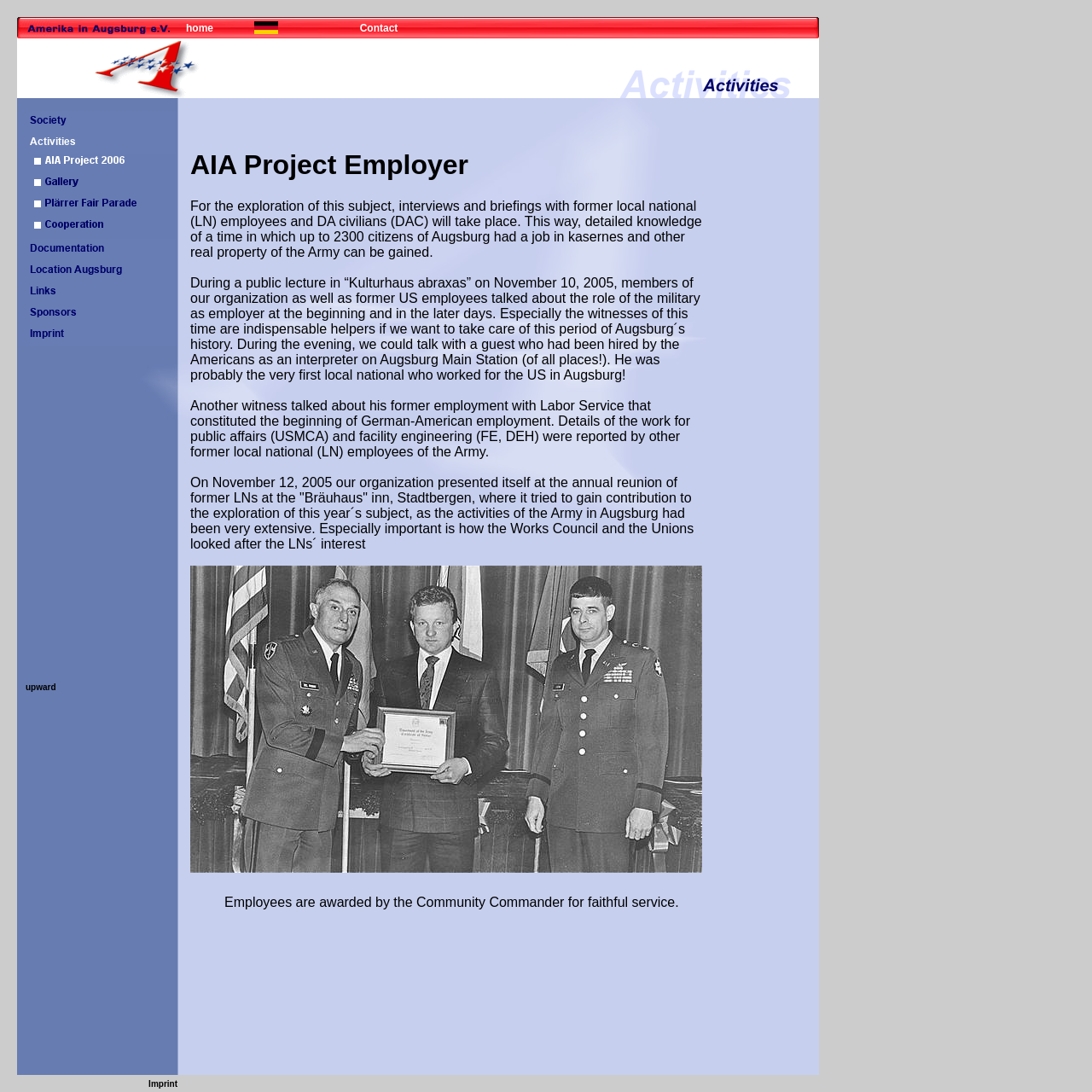Given the element description, predict the bounding box coordinates in the format (top-left x, top-left y, bottom-right x, bottom-right y). Make sure all values are between 0 and 1. Here is the element description: alt="Links" name="img1308_93f0_4"

[0.027, 0.269, 0.16, 0.28]